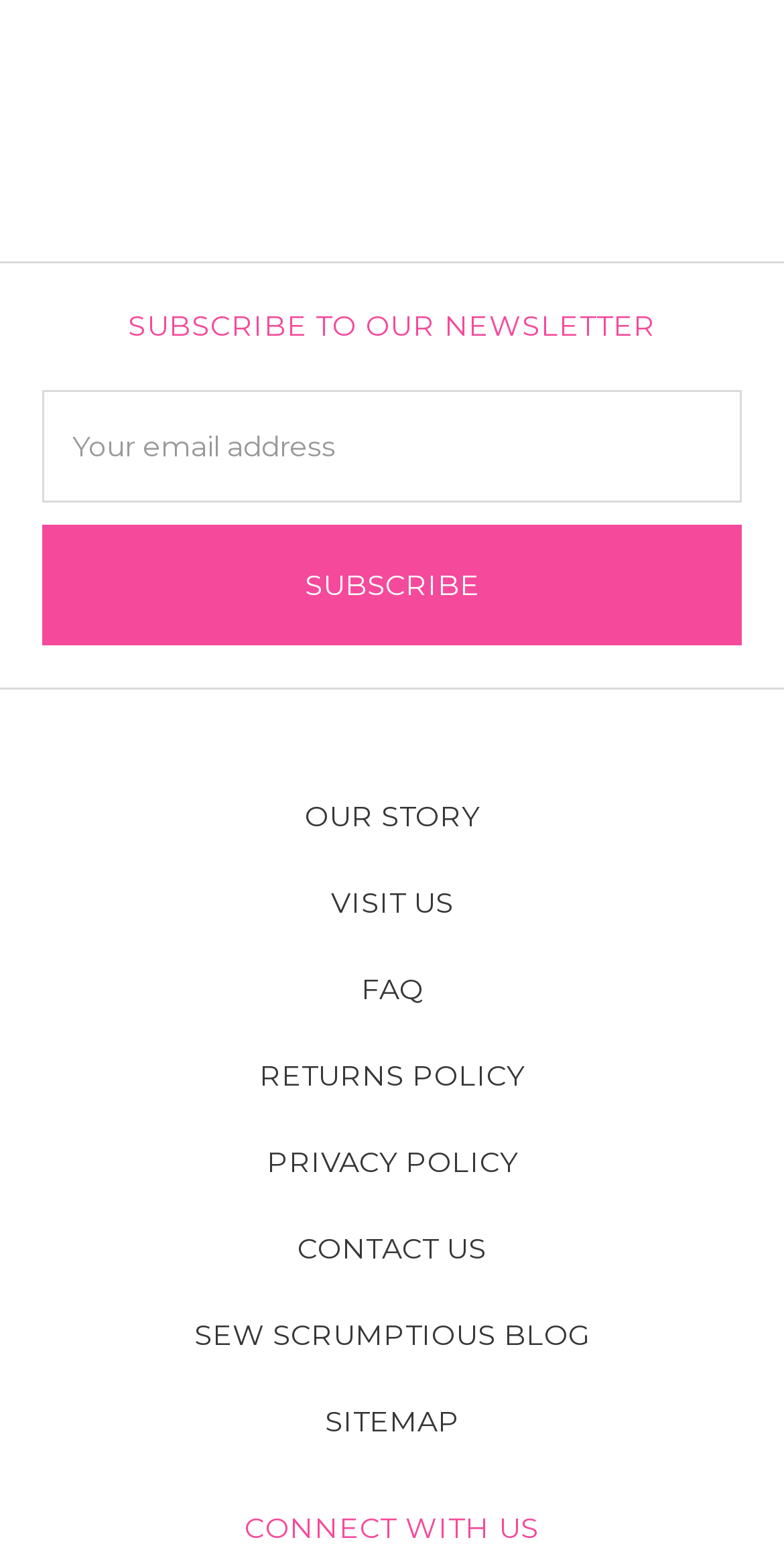Please identify the bounding box coordinates of the element's region that should be clicked to execute the following instruction: "Enter email address". The bounding box coordinates must be four float numbers between 0 and 1, i.e., [left, top, right, bottom].

[0.054, 0.252, 0.946, 0.325]